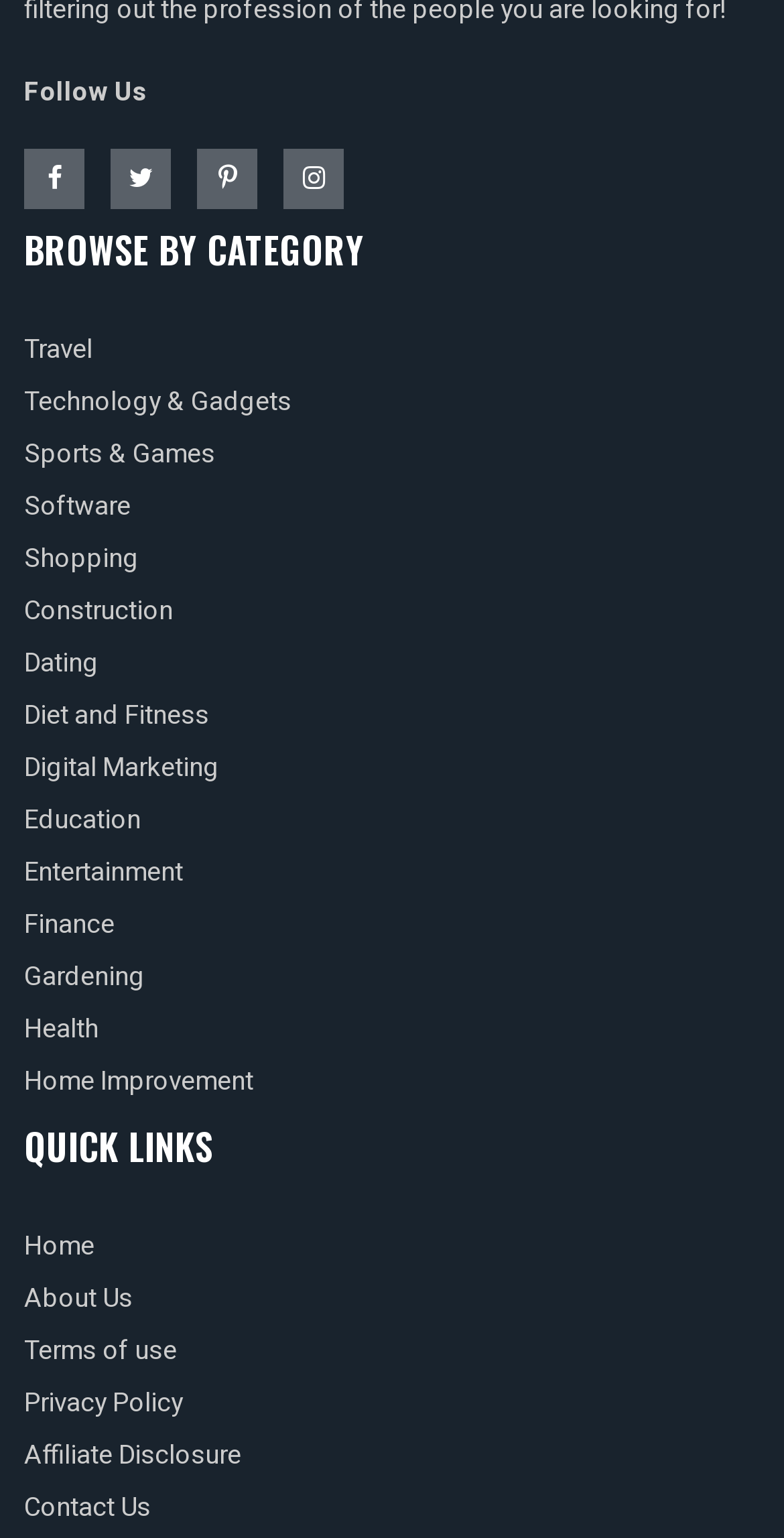Please find the bounding box coordinates of the element that needs to be clicked to perform the following instruction: "Follow us on social media". The bounding box coordinates should be four float numbers between 0 and 1, represented as [left, top, right, bottom].

[0.031, 0.047, 0.19, 0.072]